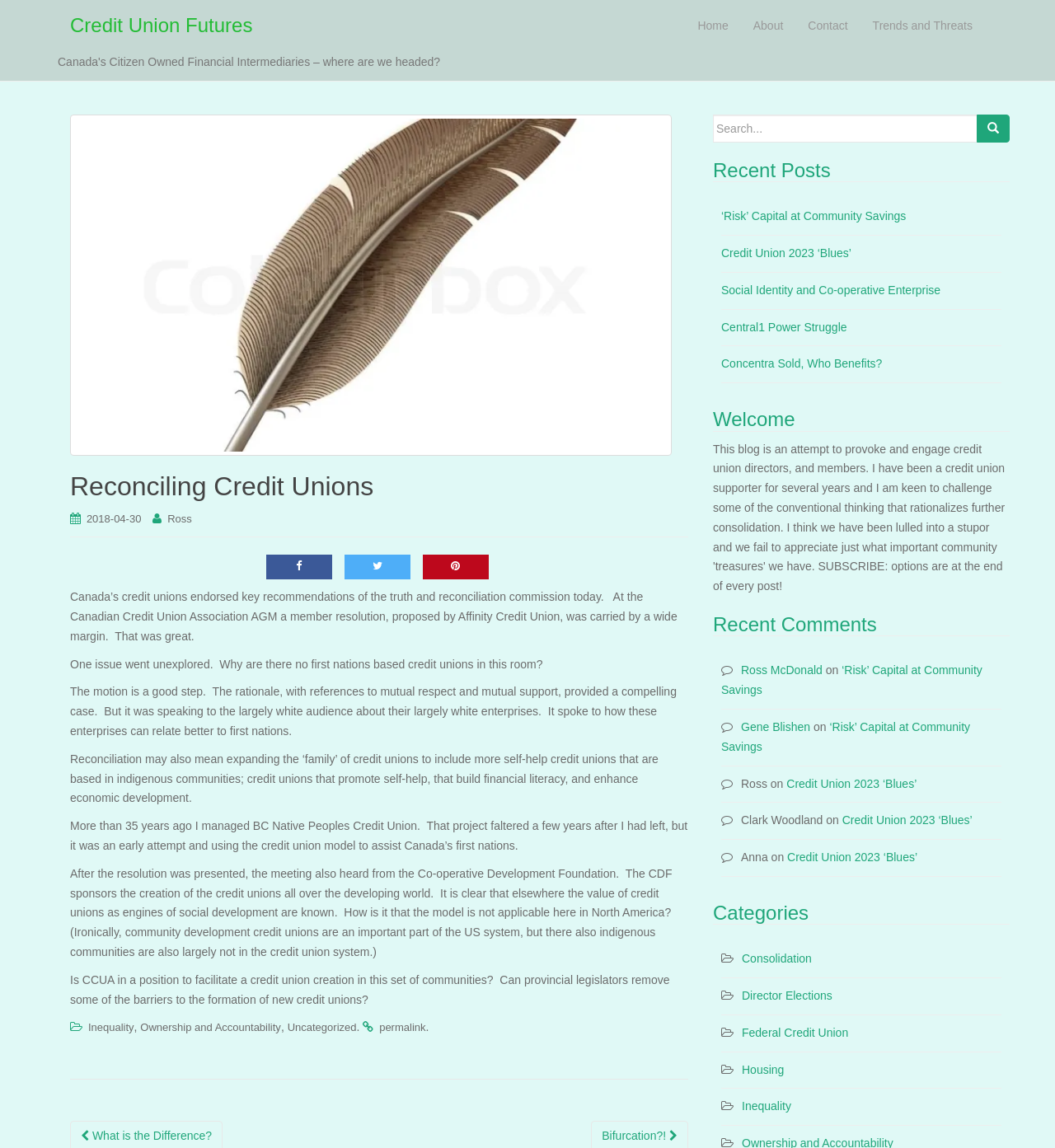Identify and provide the bounding box coordinates of the UI element described: "‘Risk’ Capital at Community Savings". The coordinates should be formatted as [left, top, right, bottom], with each number being a float between 0 and 1.

[0.684, 0.182, 0.859, 0.194]